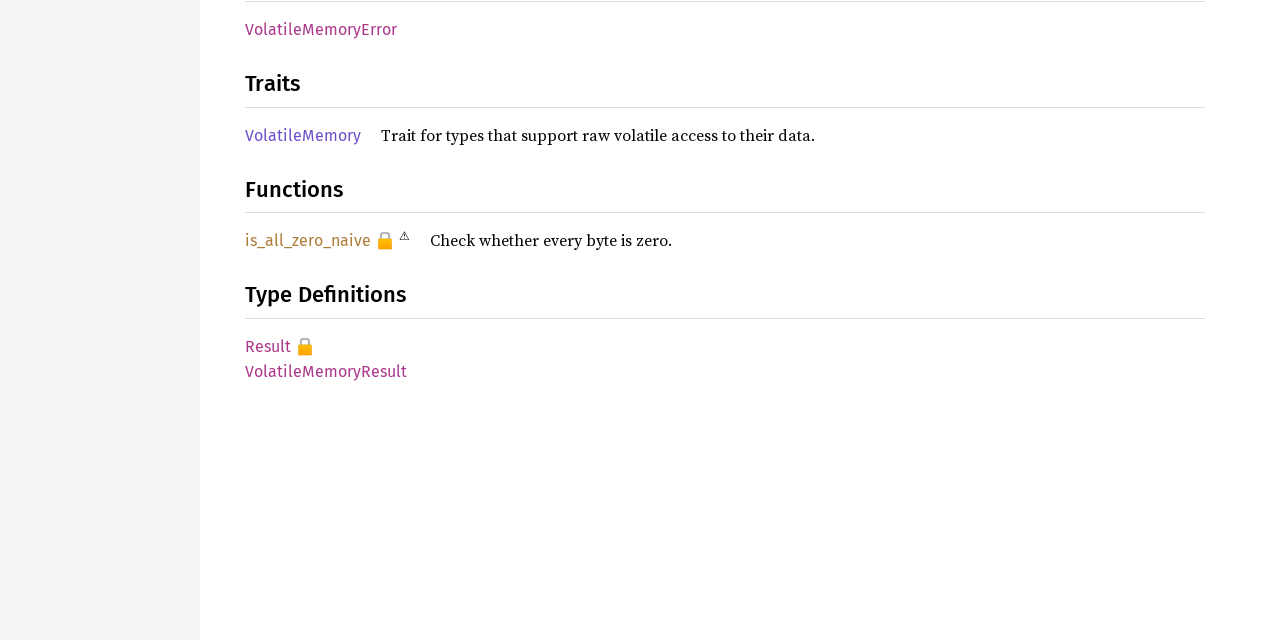Bounding box coordinates are specified in the format (top-left x, top-left y, bottom-right x, bottom-right y). All values are floating point numbers bounded between 0 and 1. Please provide the bounding box coordinate of the region this sentence describes: Type Definitions

[0.191, 0.439, 0.317, 0.481]